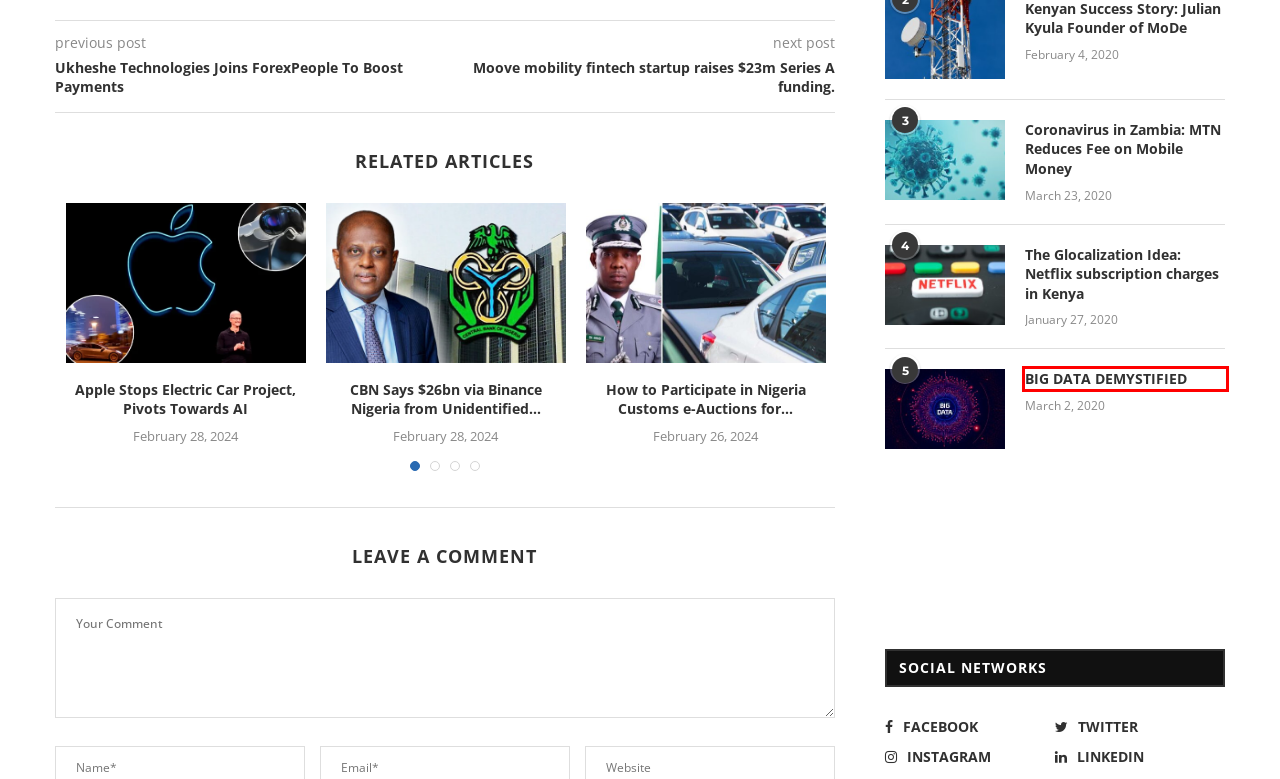Check out the screenshot of a webpage with a red rectangle bounding box. Select the best fitting webpage description that aligns with the new webpage after clicking the element inside the bounding box. Here are the candidates:
A. Moove mobility fintech startup raises $23m Series A funding. - TechKudi
B. The Glocalization Idea: Netflix subscription charges in Kenya - Techkudi
C. Apple Stops Electric Car Project, Pivots Towards AI - TechKudi
D. CBN Says $26bn via Binance Nigeria from Unidentified Sources - TechKudi
E. BIG DATA DEMYSTIFIED - Techkudi
F. Ukheshe Technologies Joins ForexPeople To Boost Payments - TechKudi
G. Coronavirus in Zambia: MTN Reduces Fee on Mobile Money - TechKudi
H. How to Participate in Nigeria Customs e-Auctions for Seized Goods -TechKudi

E